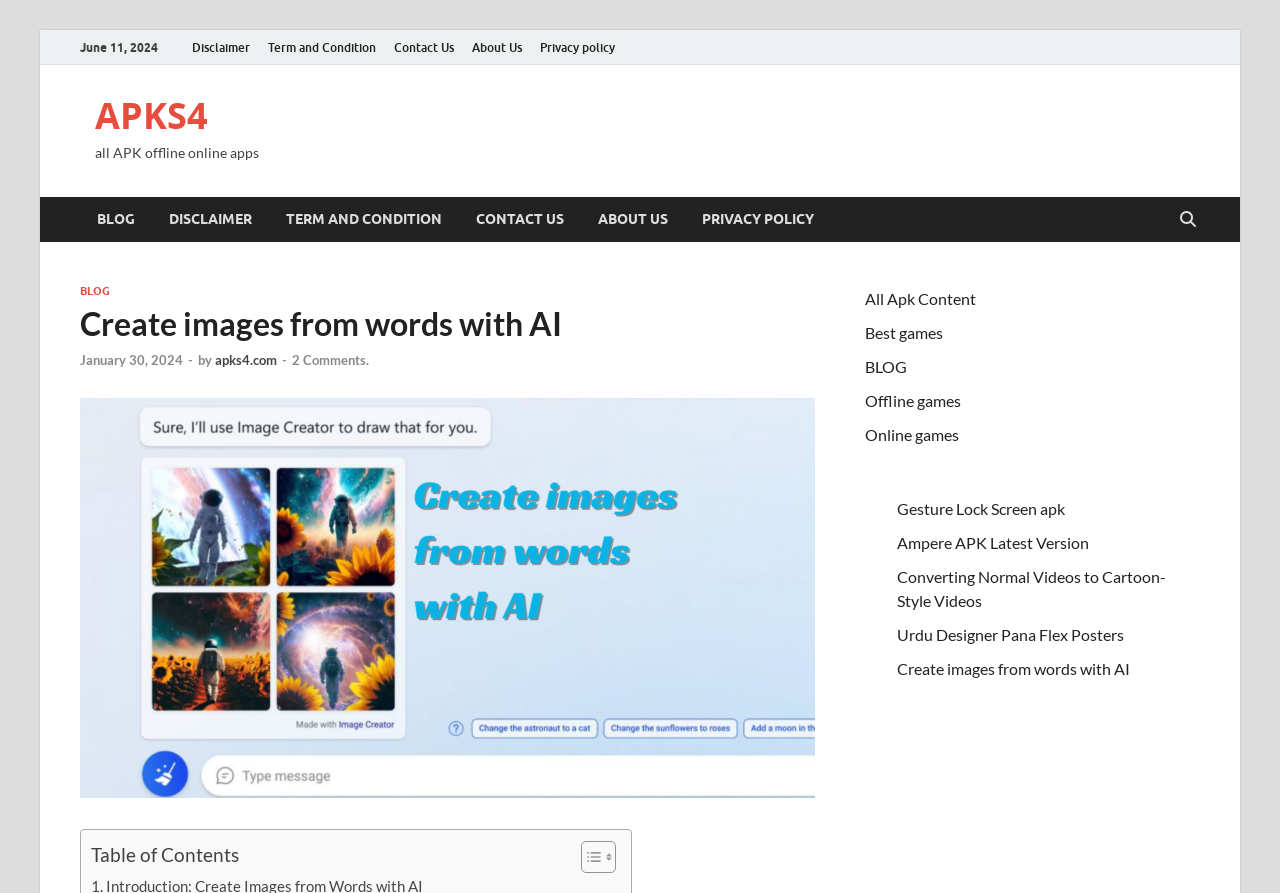What is the date mentioned at the top?
Using the image as a reference, deliver a detailed and thorough answer to the question.

I found the date 'June 11, 2024' at the top of the webpage, which is a static text element with bounding box coordinates [0.062, 0.044, 0.123, 0.061].